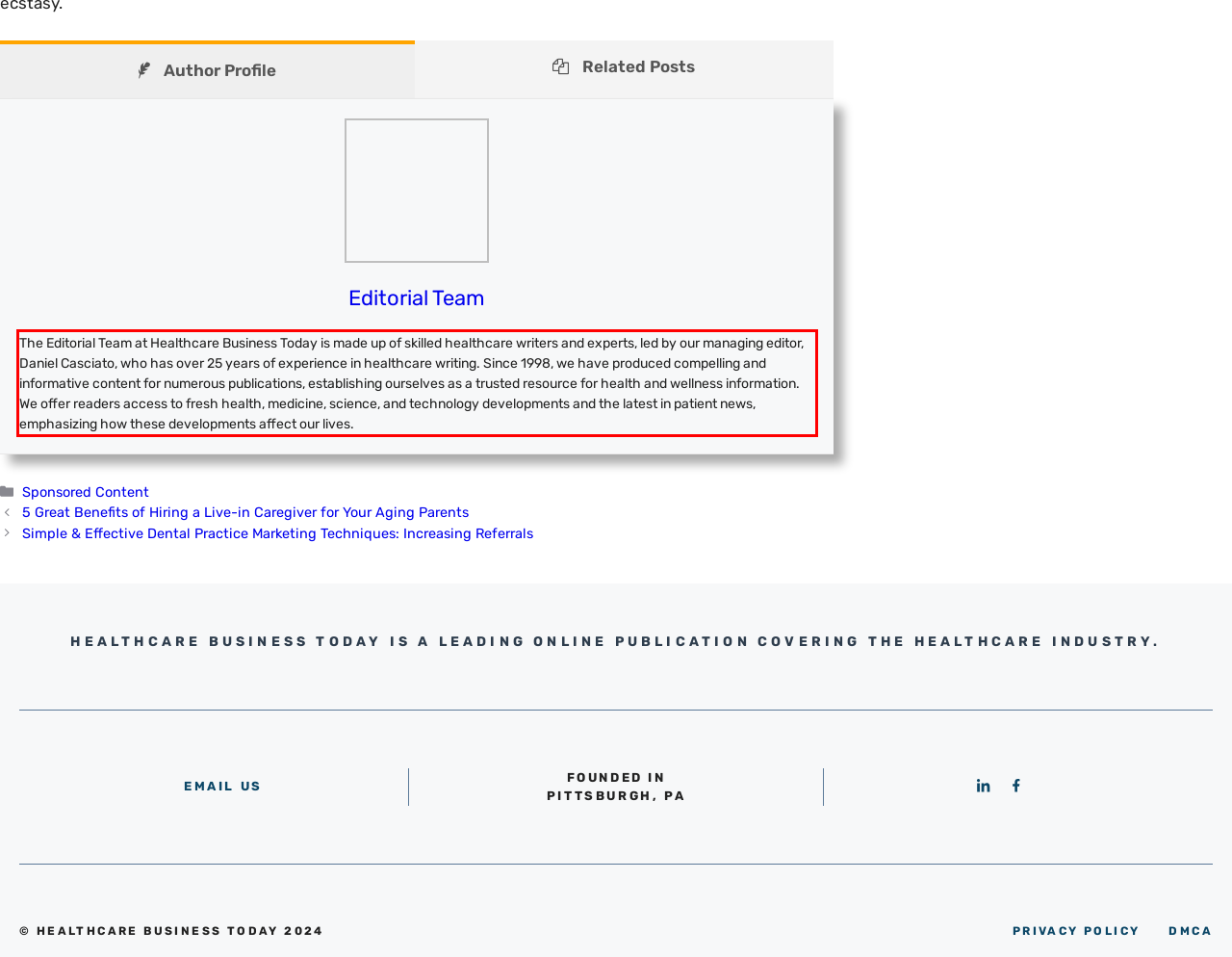Please perform OCR on the UI element surrounded by the red bounding box in the given webpage screenshot and extract its text content.

The Editorial Team at Healthcare Business Today is made up of skilled healthcare writers and experts, led by our managing editor, Daniel Casciato, who has over 25 years of experience in healthcare writing. Since 1998, we have produced compelling and informative content for numerous publications, establishing ourselves as a trusted resource for health and wellness information. We offer readers access to fresh health, medicine, science, and technology developments and the latest in patient news, emphasizing how these developments affect our lives.